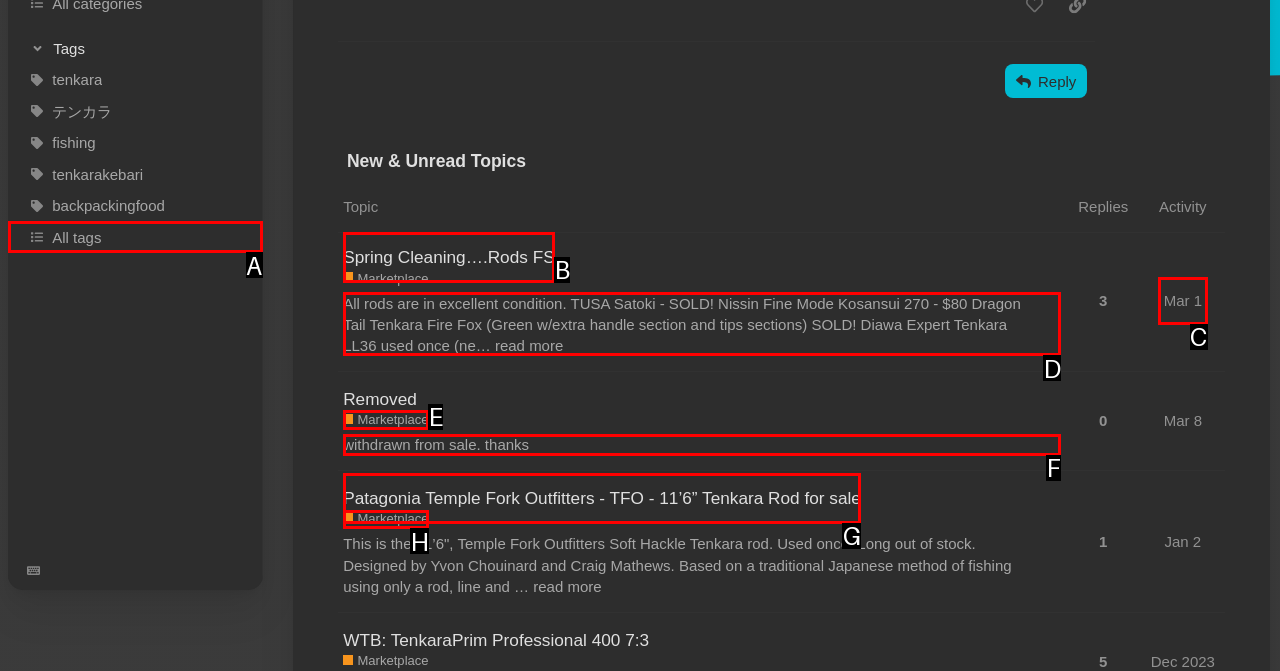Tell me which option best matches the description: Spring Cleaning….Rods FS
Answer with the option's letter from the given choices directly.

B